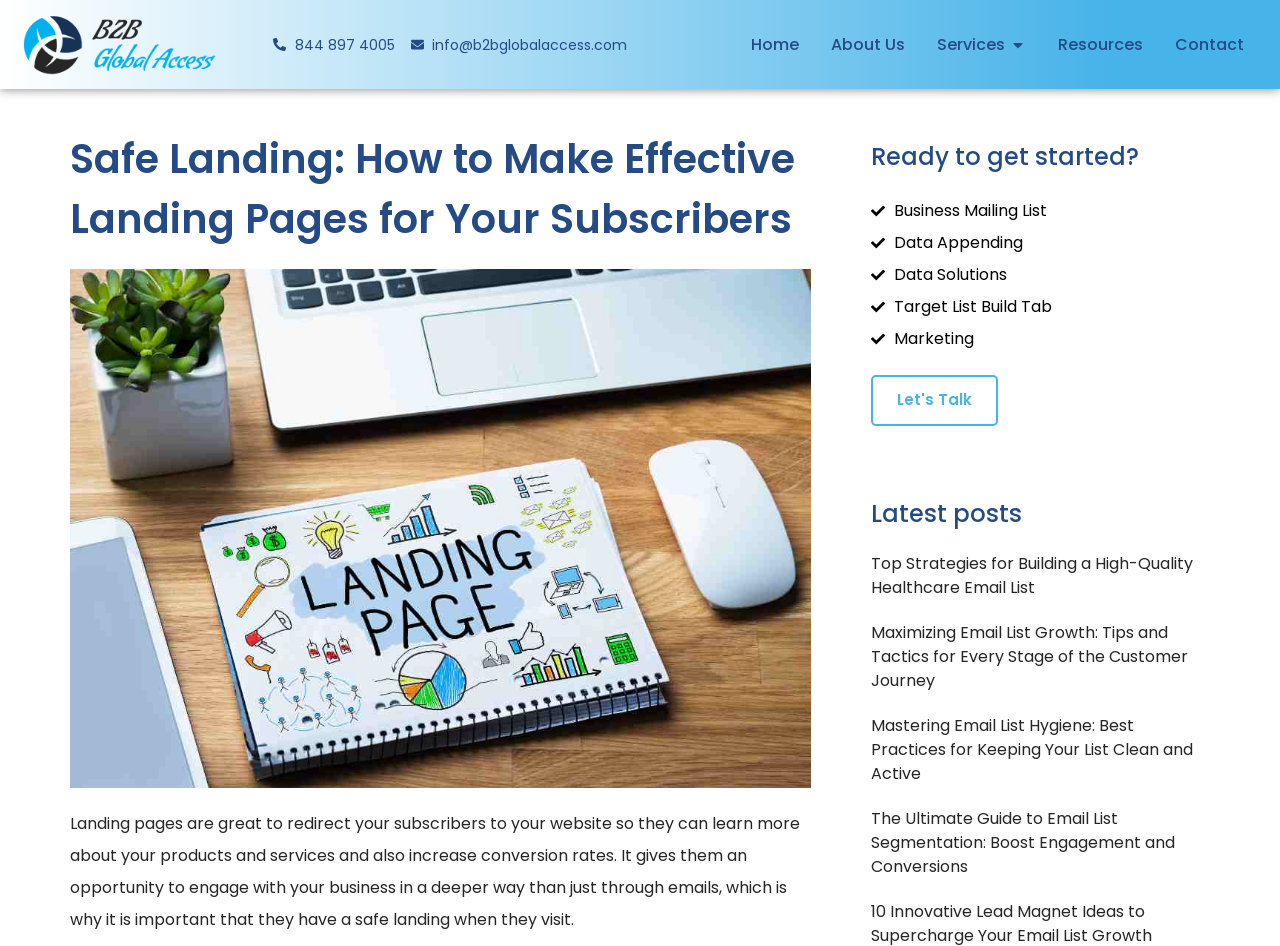Please identify the bounding box coordinates of the area that needs to be clicked to follow this instruction: "Call the phone number".

[0.214, 0.03, 0.308, 0.064]